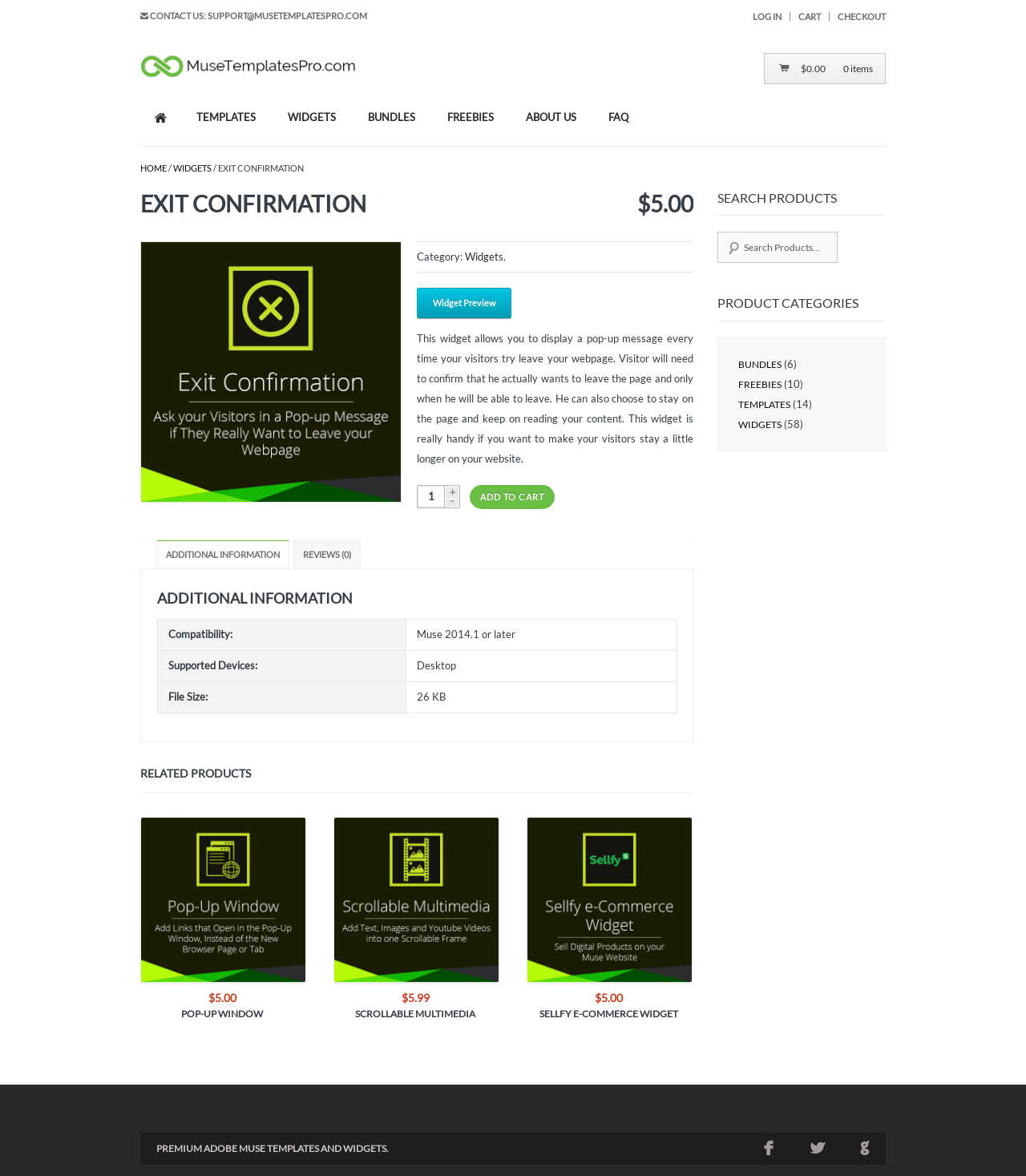What is the purpose of the Exit Confirmation widget?
Answer the question with a thorough and detailed explanation.

I found the purpose of the Exit Confirmation widget by reading the description of the widget, which says 'This widget allows you to display a pop-up message every time your visitors try leave your webpage'.